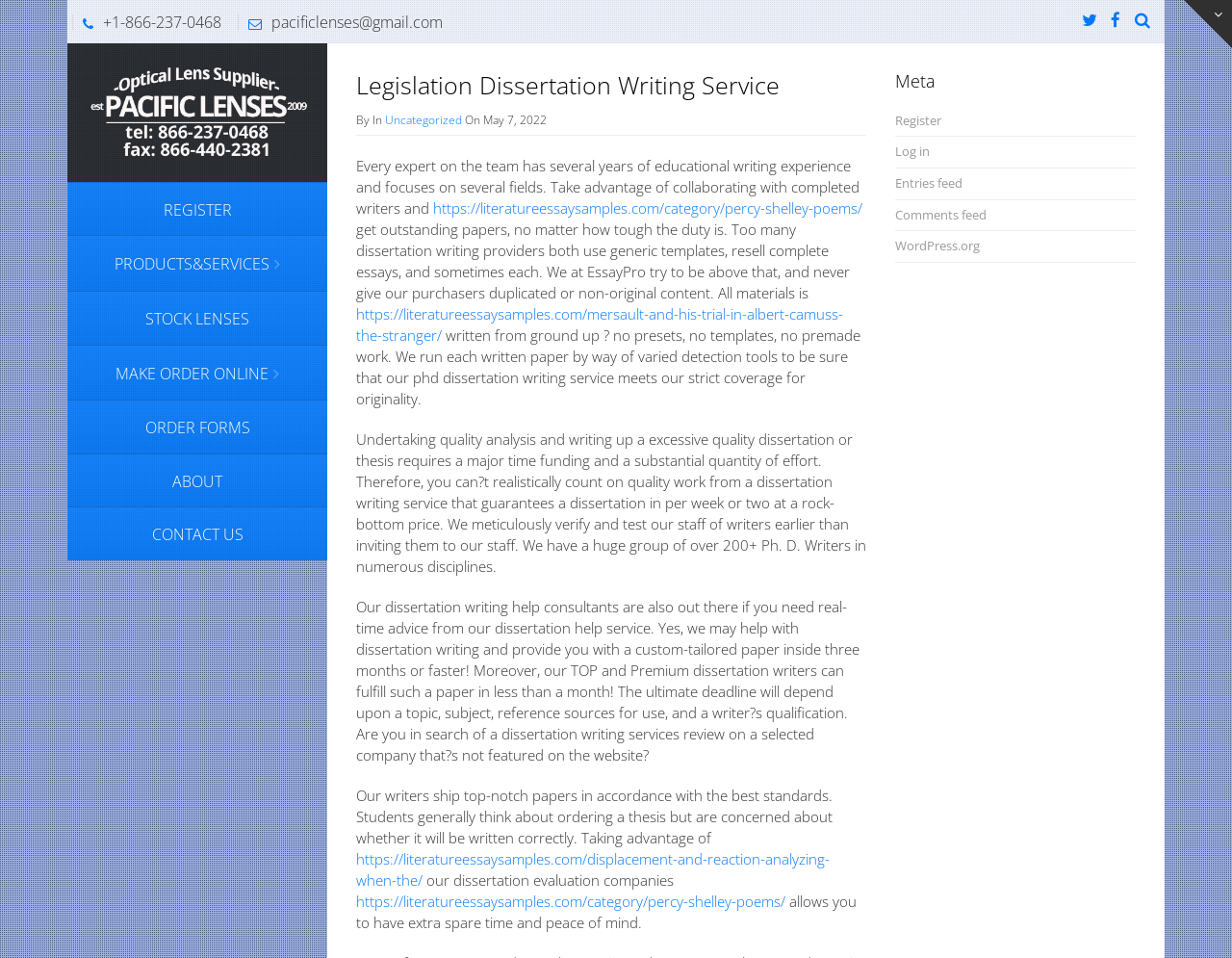Locate the bounding box coordinates of the element that needs to be clicked to carry out the instruction: "Leave a reply in the comment box". The coordinates should be given as four float numbers ranging from 0 to 1, i.e., [left, top, right, bottom].

None